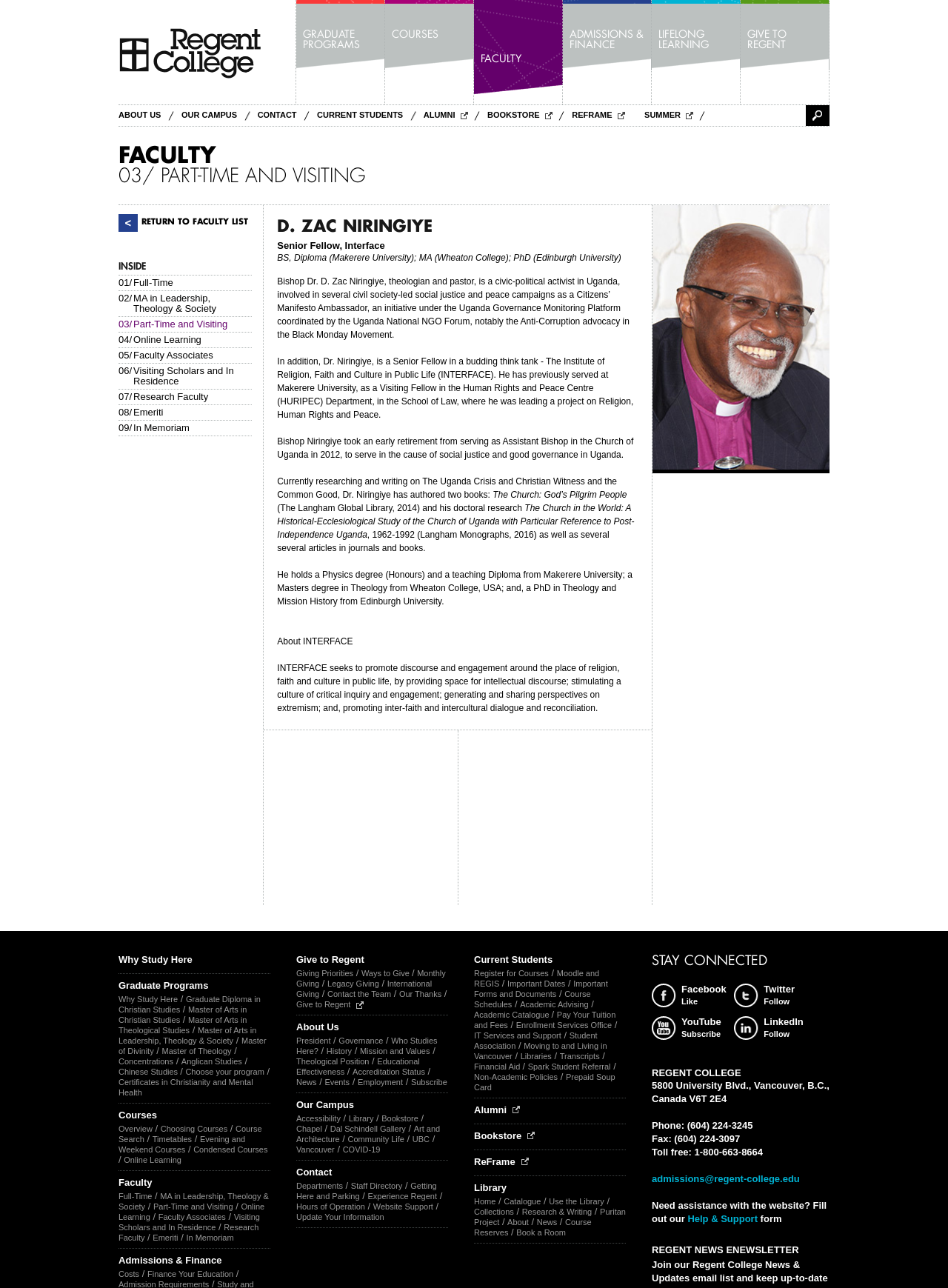For the element described, predict the bounding box coordinates as (top-left x, top-left y, bottom-right x, bottom-right y). All values should be between 0 and 1. Element description: Current Students

[0.334, 0.082, 0.439, 0.098]